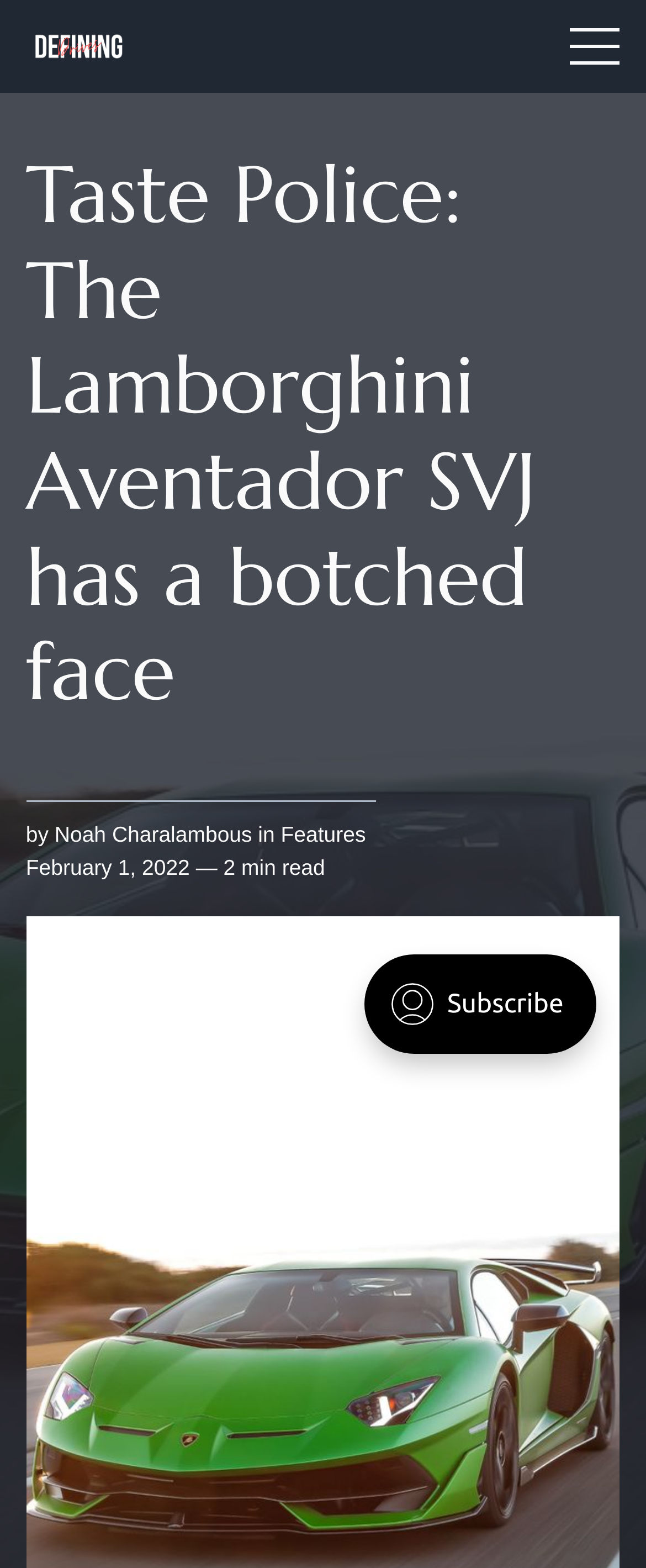Give a short answer to this question using one word or a phrase:
Who is the author of this article?

Noah Charalambous